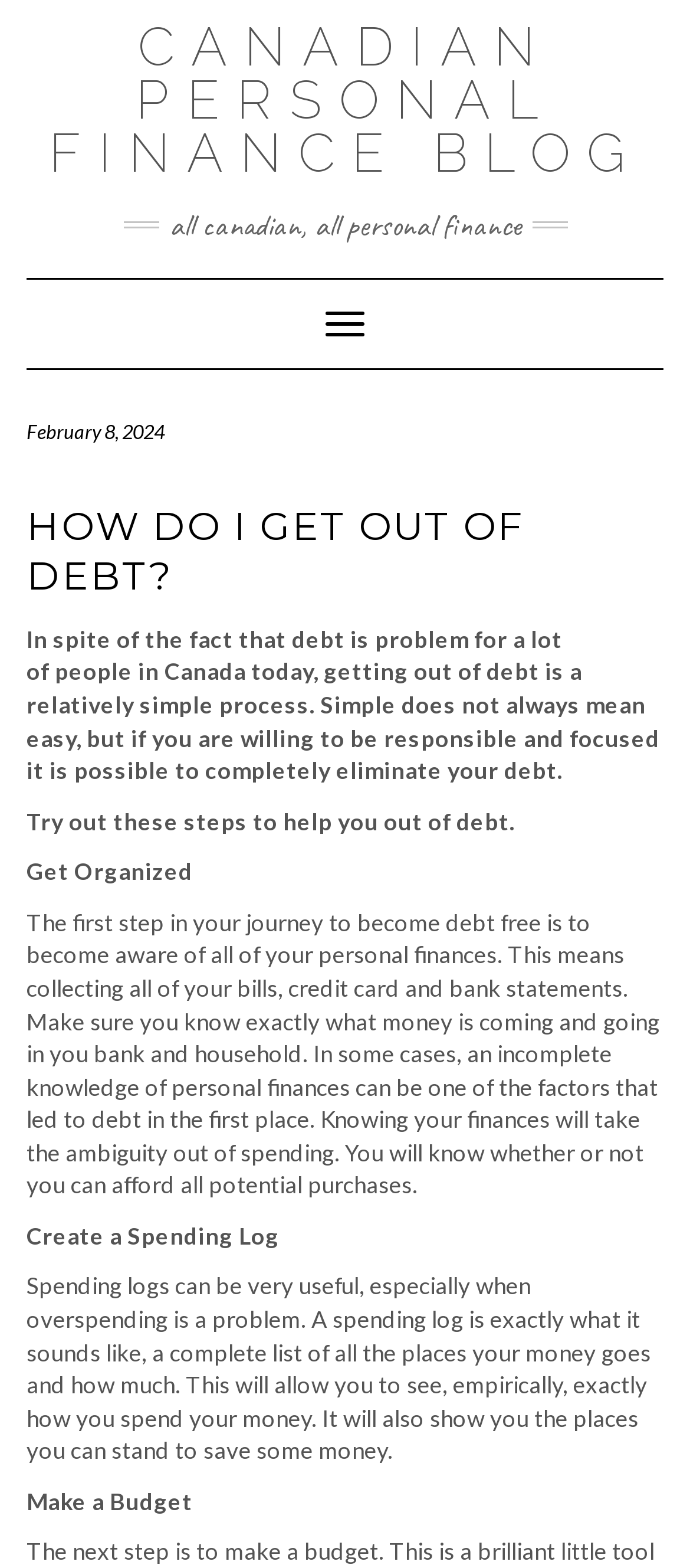Identify the headline of the webpage and generate its text content.

HOW DO I GET OUT OF DEBT?